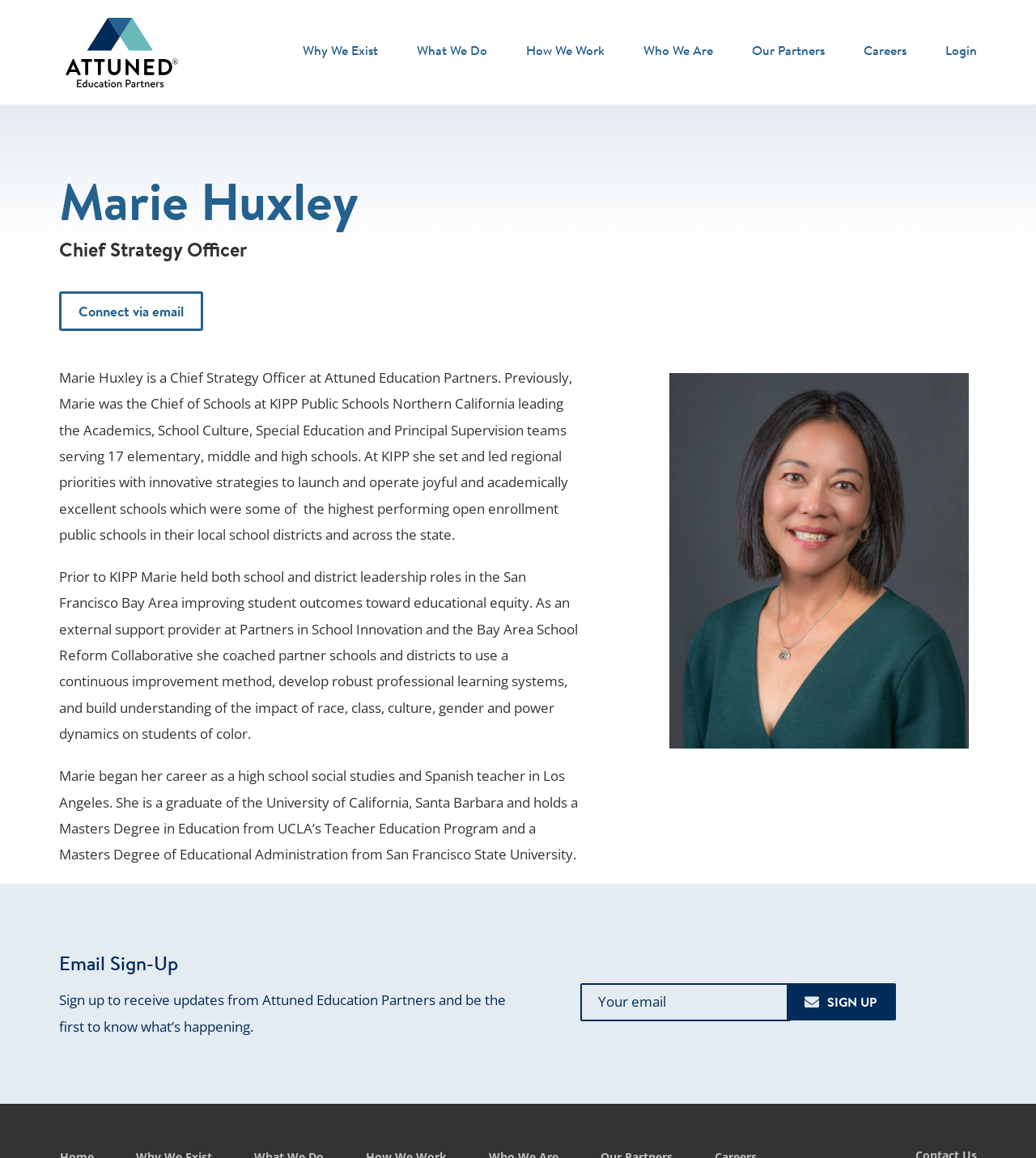Identify the bounding box for the element characterized by the following description: "alt="Attuned"".

[0.057, 0.036, 0.173, 0.052]